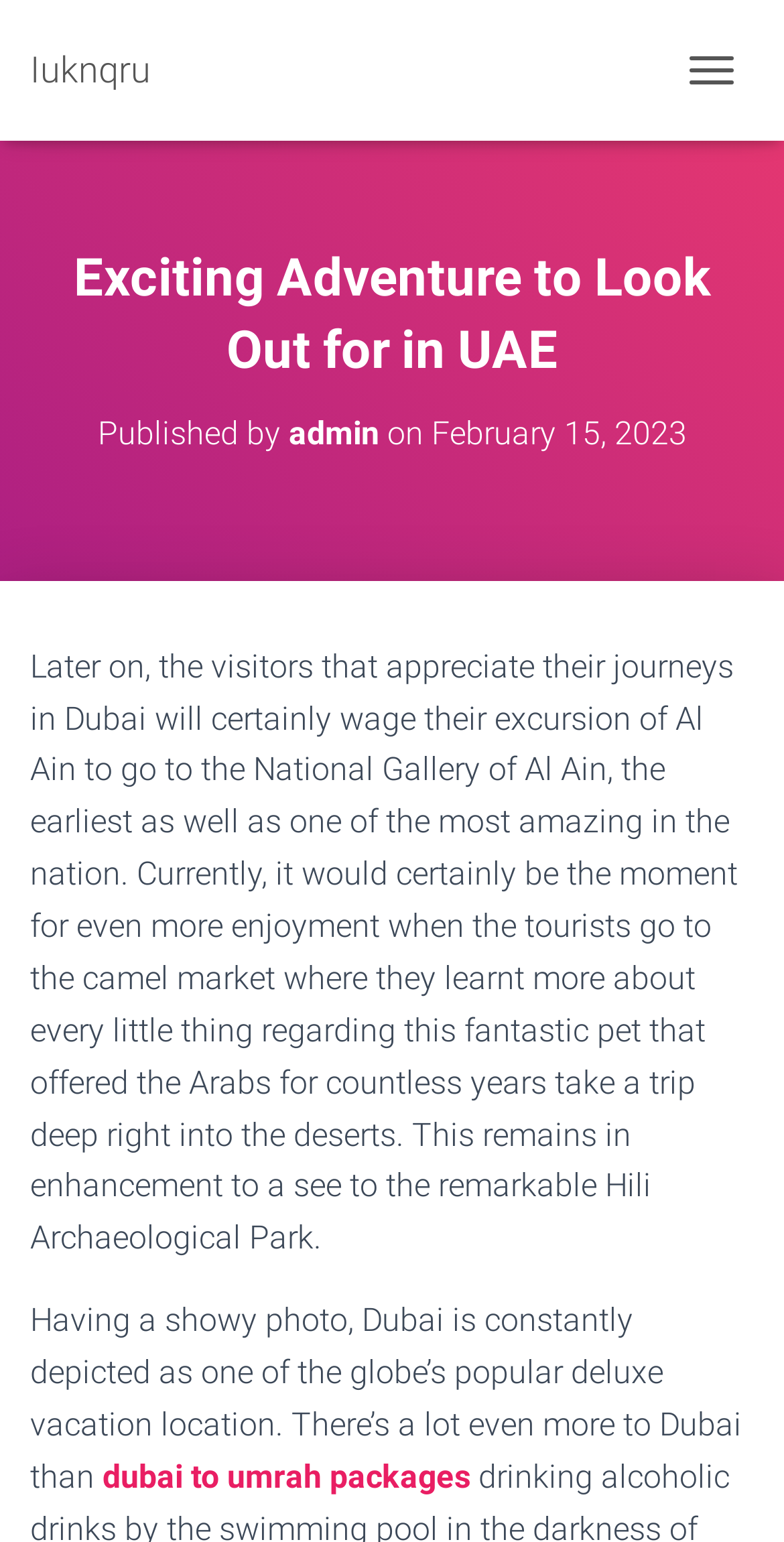Answer the question using only a single word or phrase: 
What is the type of animal mentioned in the article?

camel